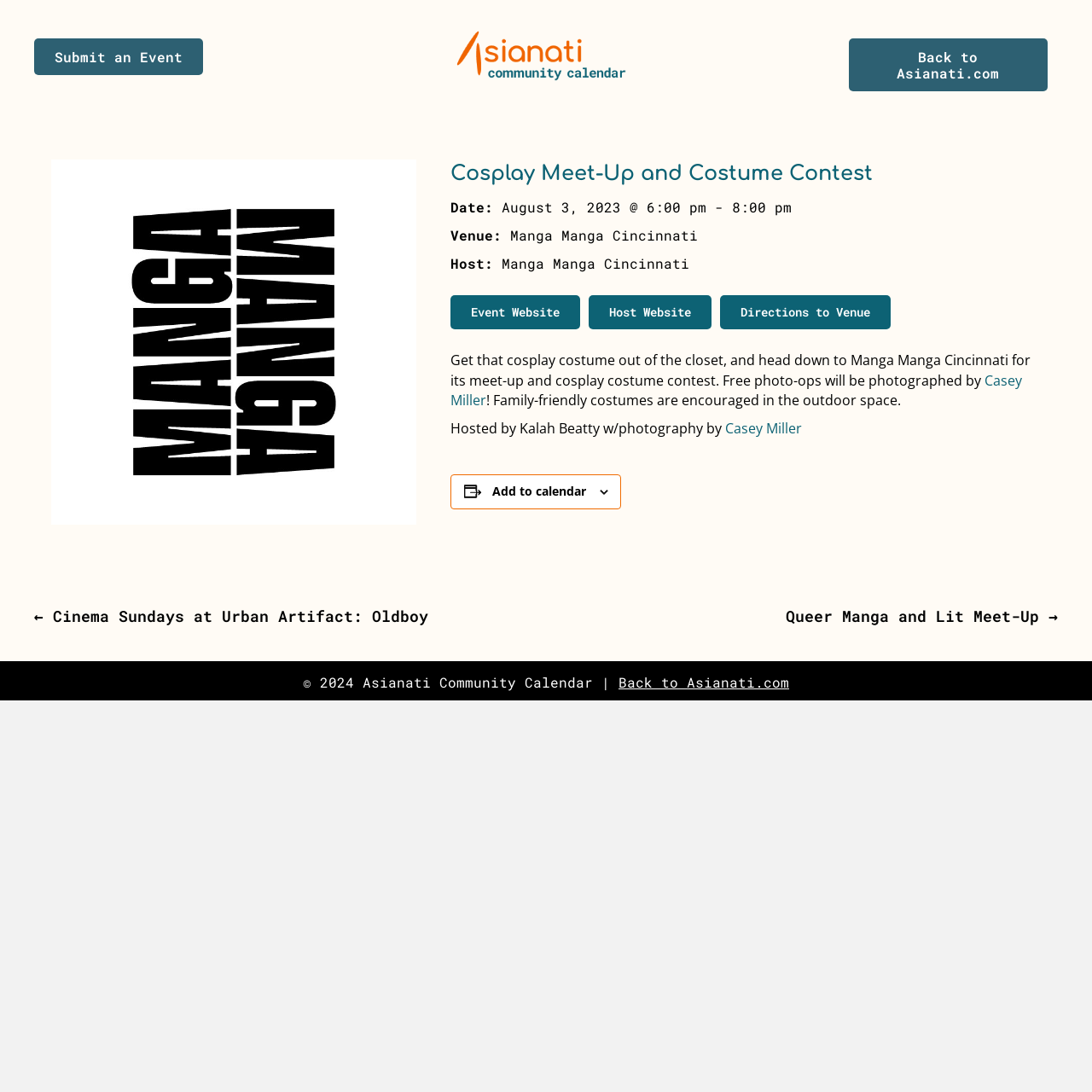What is the purpose of the event?
Using the screenshot, give a one-word or short phrase answer.

Meet-up and cosplay costume contest